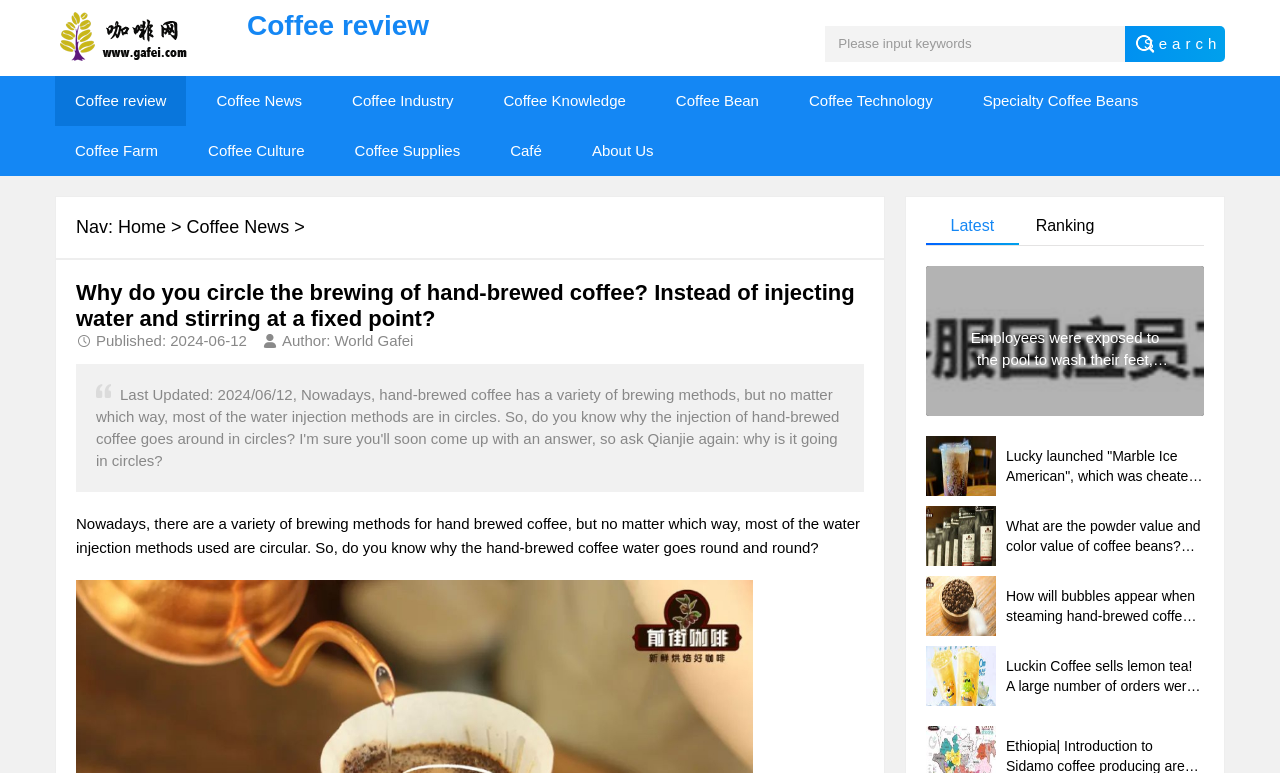Identify the bounding box coordinates of the region that should be clicked to execute the following instruction: "Search for keywords".

[0.879, 0.034, 0.957, 0.08]